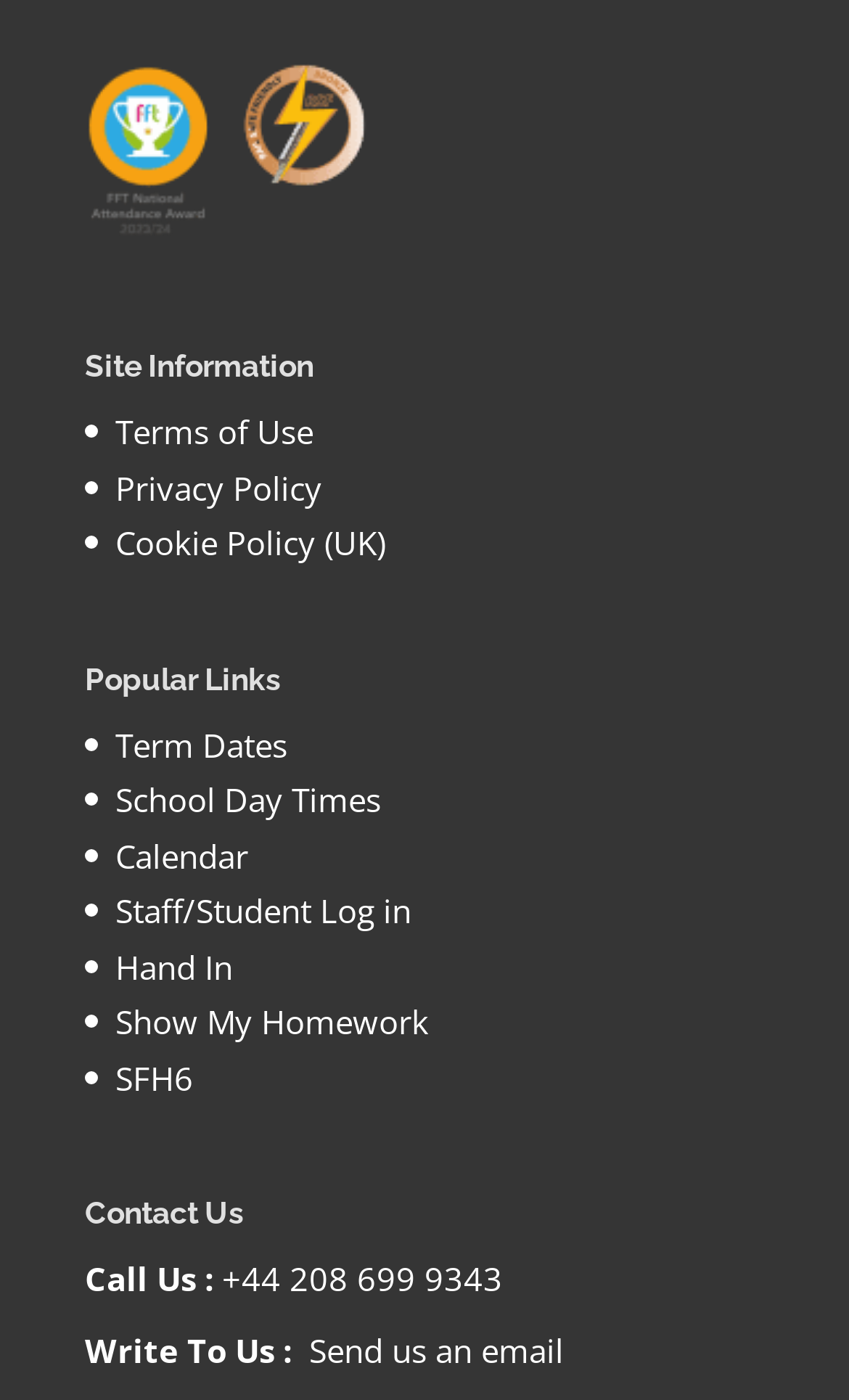Determine the bounding box coordinates of the clickable region to execute the instruction: "View terms of use". The coordinates should be four float numbers between 0 and 1, denoted as [left, top, right, bottom].

[0.136, 0.293, 0.369, 0.324]